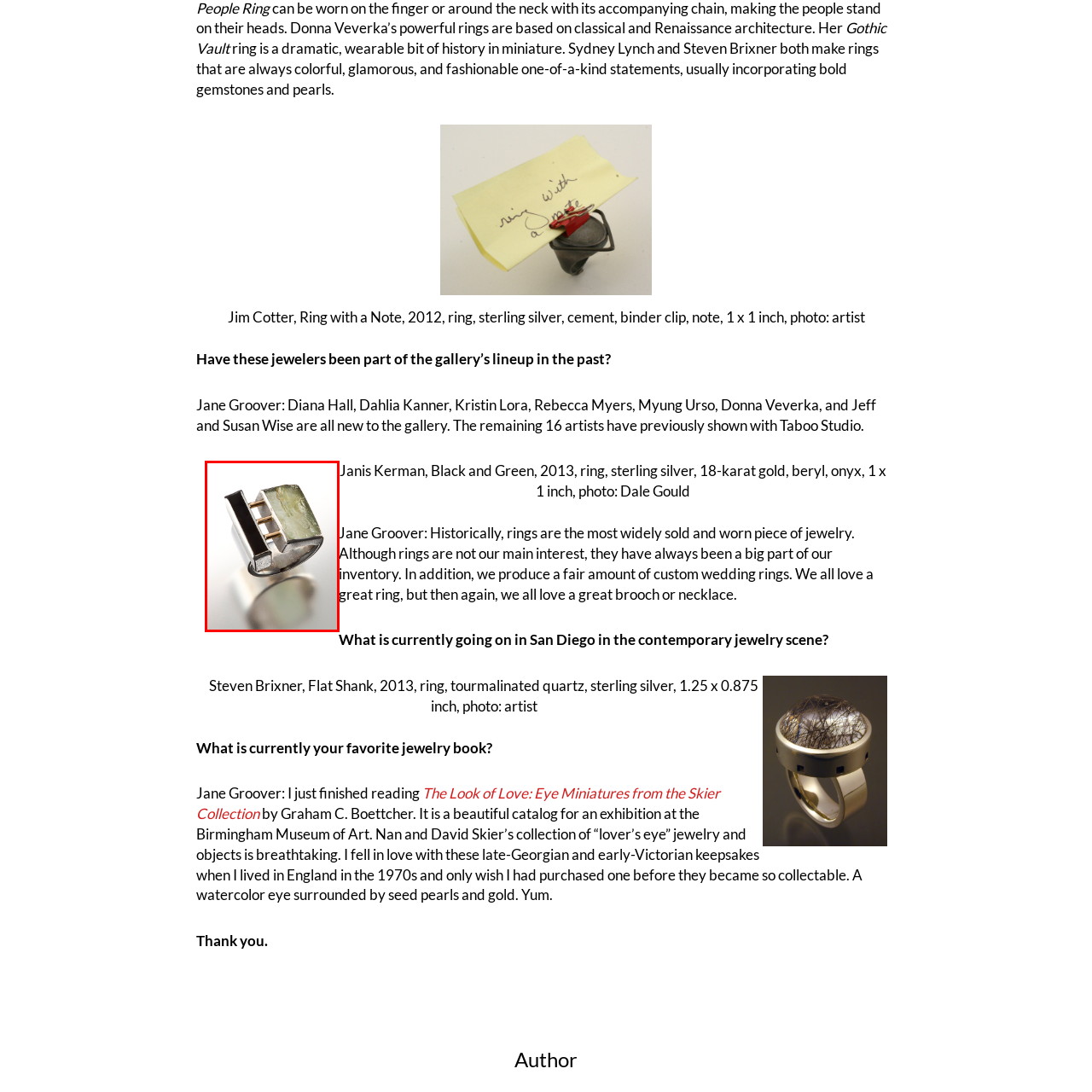What is the material used for the ring?
Look closely at the image inside the red bounding box and answer the question with as much detail as possible.

According to the caption, the ring is expertly crafted from two primary materials, namely sterling silver and 18-karat gold, which contribute to its contemporary design and aesthetic appeal.